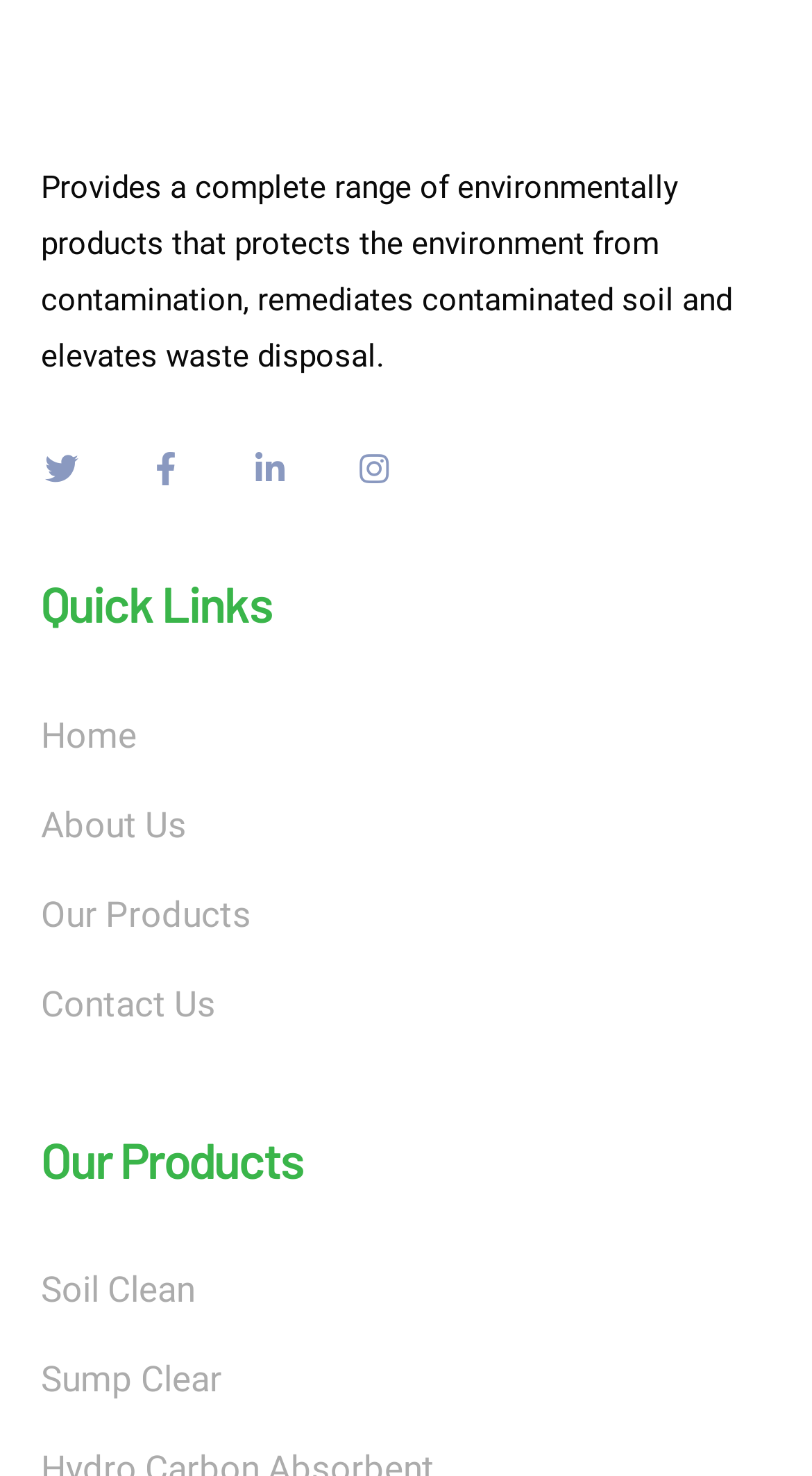Examine the image carefully and respond to the question with a detailed answer: 
What is the second quick link?

The second quick link is 'About Us', which is located below the 'Quick Links' heading and above the 'Our Products' heading. It is the second link in the list of quick links.